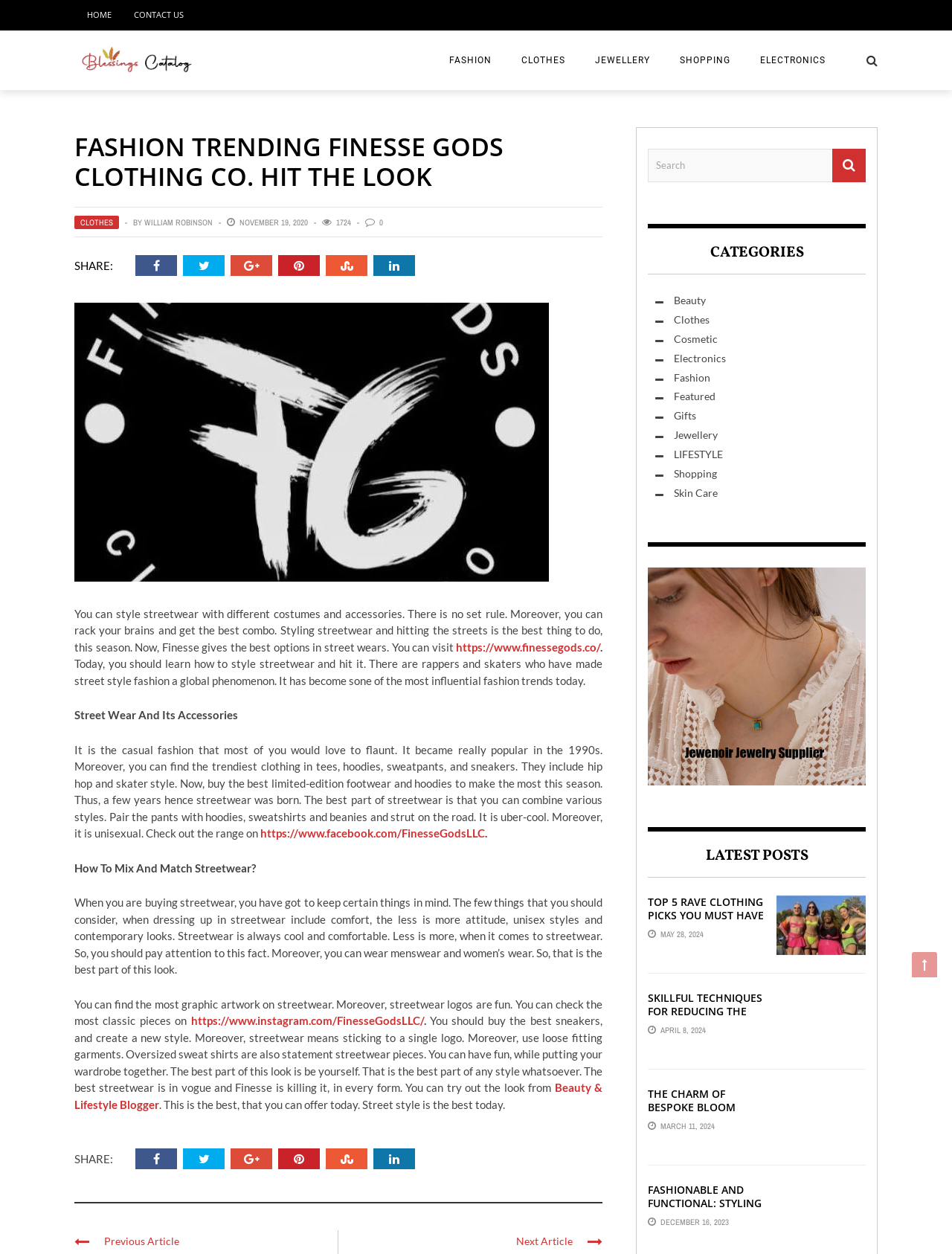Determine the bounding box for the UI element that matches this description: "Fashion".

[0.456, 0.044, 0.532, 0.052]